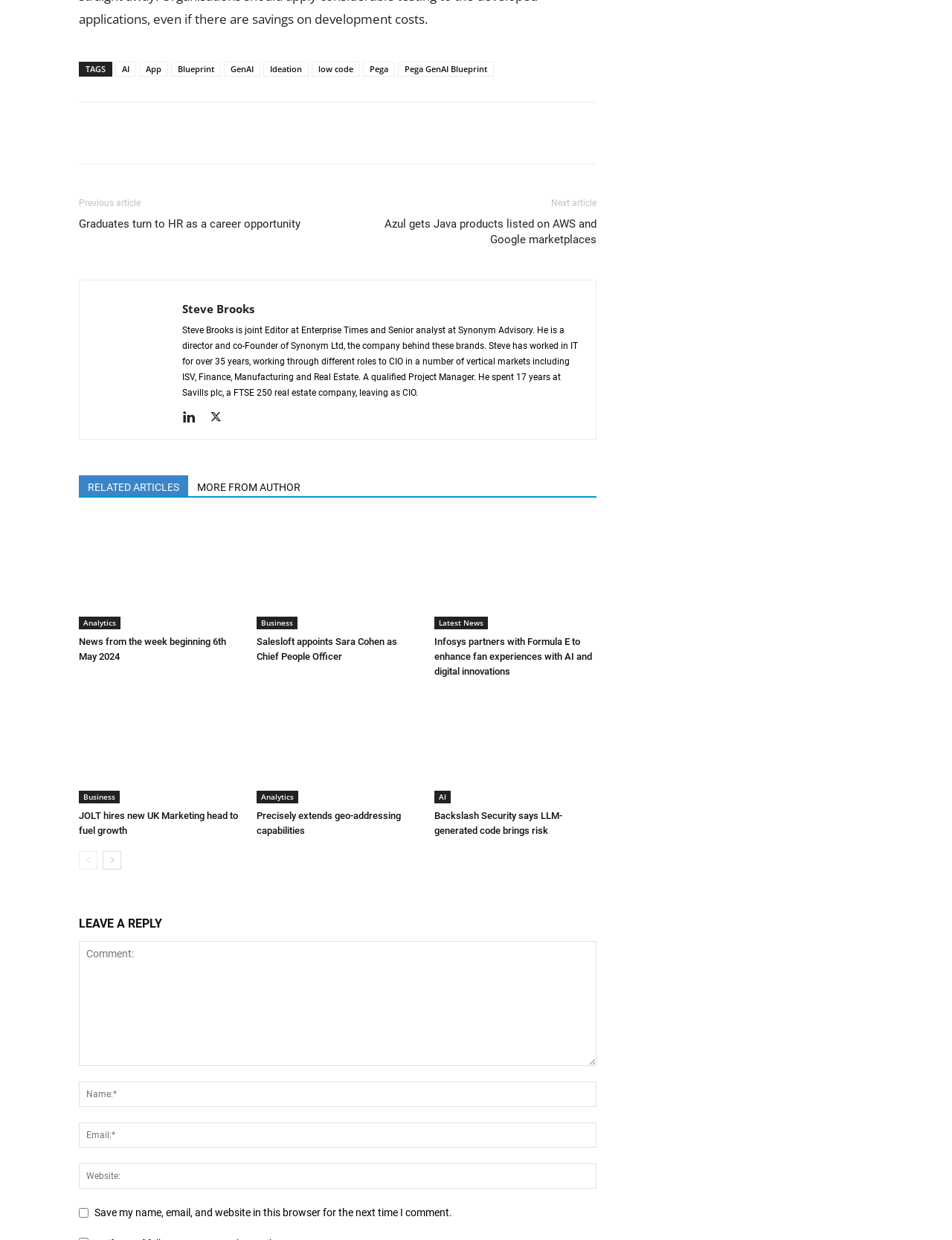Locate the bounding box coordinates of the clickable element to fulfill the following instruction: "Click on the 'AI' tag". Provide the coordinates as four float numbers between 0 and 1 in the format [left, top, right, bottom].

[0.121, 0.05, 0.143, 0.062]